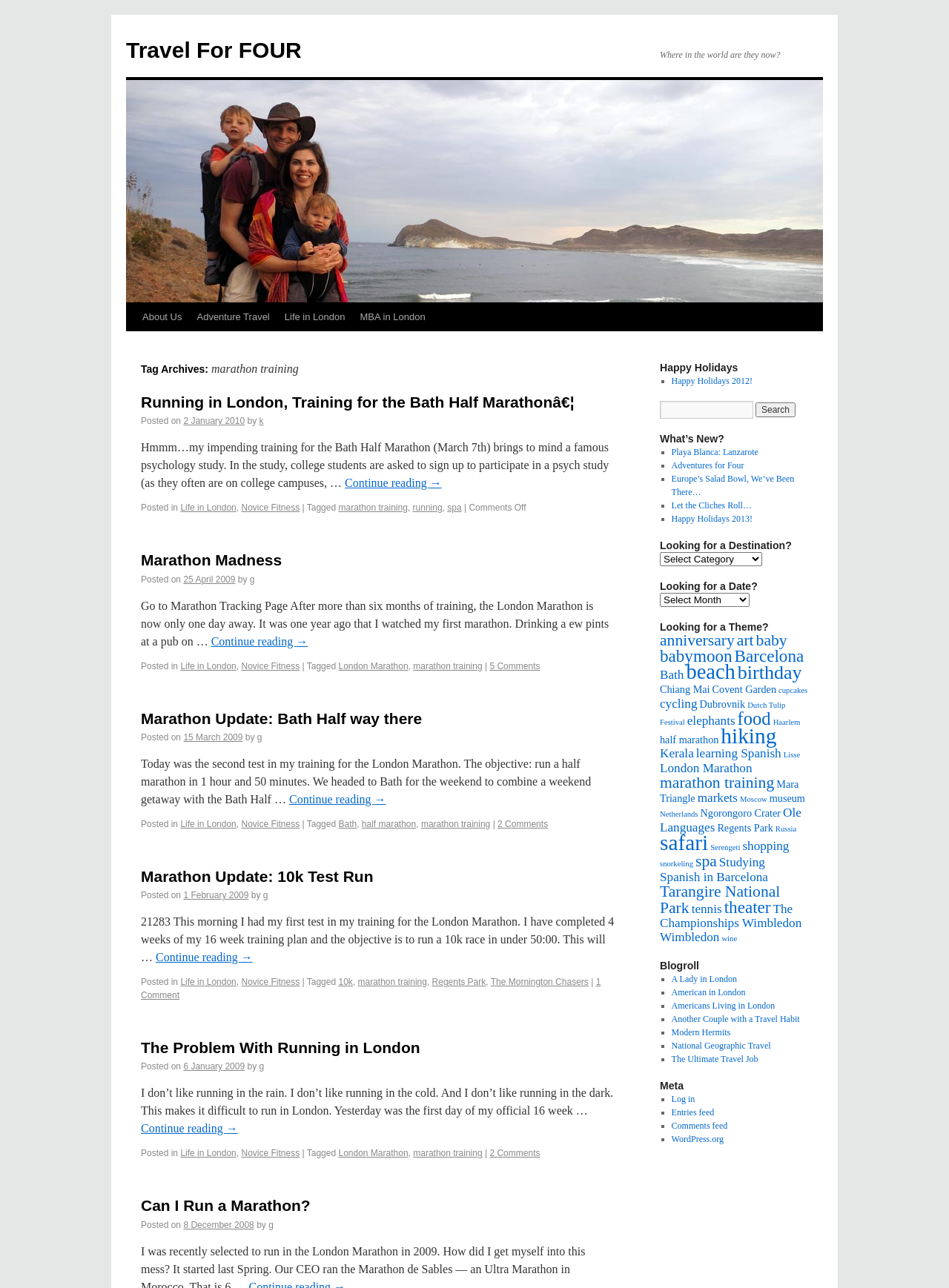Generate a thorough explanation of the webpage's elements.

This webpage is about marathon training and travel experiences. At the top, there is a link to "Travel For FOUR" and a heading that reads "Where in the world are they now?" Below this, there are four links to different categories: "About Us", "Adventure Travel", "Life in London", and "MBA in London".

The main content of the page is a series of blog posts about marathon training. The first post is titled "Tag Archives: marathon training" and has a heading that reads "Running in London, Training for the Bath Half Marathon…". The post discusses the author's training for the Bath Half Marathon and includes a link to continue reading.

Below this post, there are several other posts about marathon training, including "Marathon Madness", "Marathon Update: Bath Half way there", and "Marathon Update: 10k Test Run". Each post has a heading, a brief summary, and a link to continue reading. The posts discuss the author's experiences with marathon training, including their progress, challenges, and goals.

Throughout the page, there are also links to categories and tags, such as "Life in London", "Novice Fitness", and "marathon training". These links allow users to navigate to related content on the site.